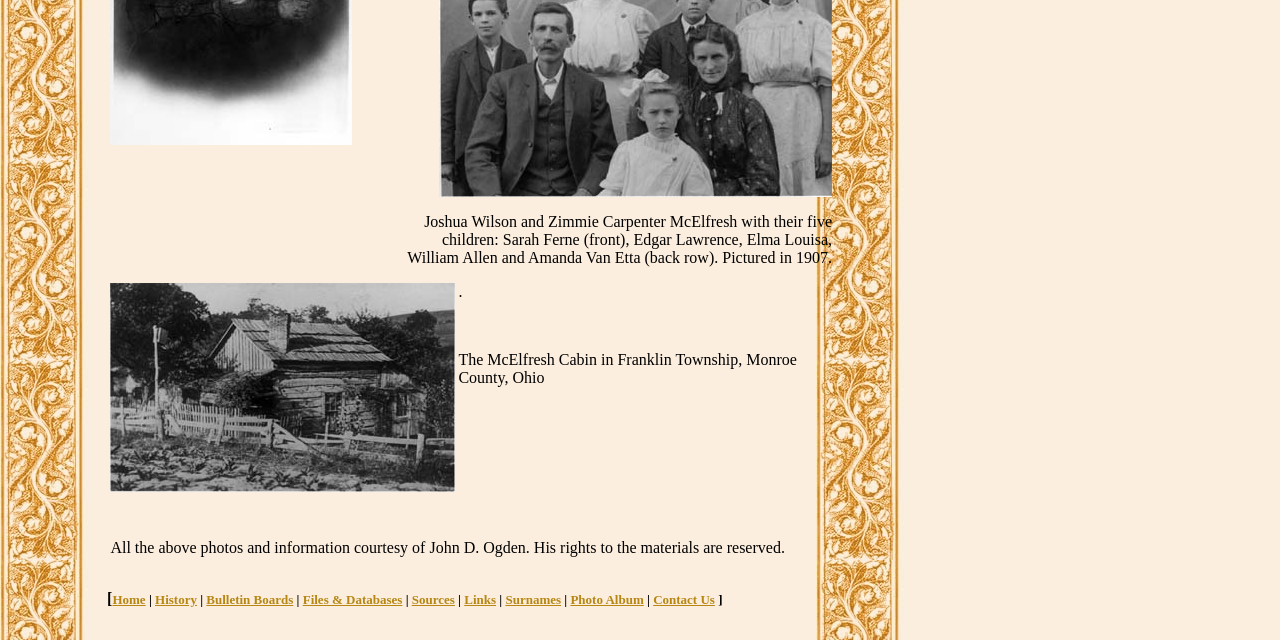Please provide the bounding box coordinates in the format (top-left x, top-left y, bottom-right x, bottom-right y). Remember, all values are floating point numbers between 0 and 1. What is the bounding box coordinate of the region described as: Bulletin Boards

[0.161, 0.924, 0.229, 0.948]